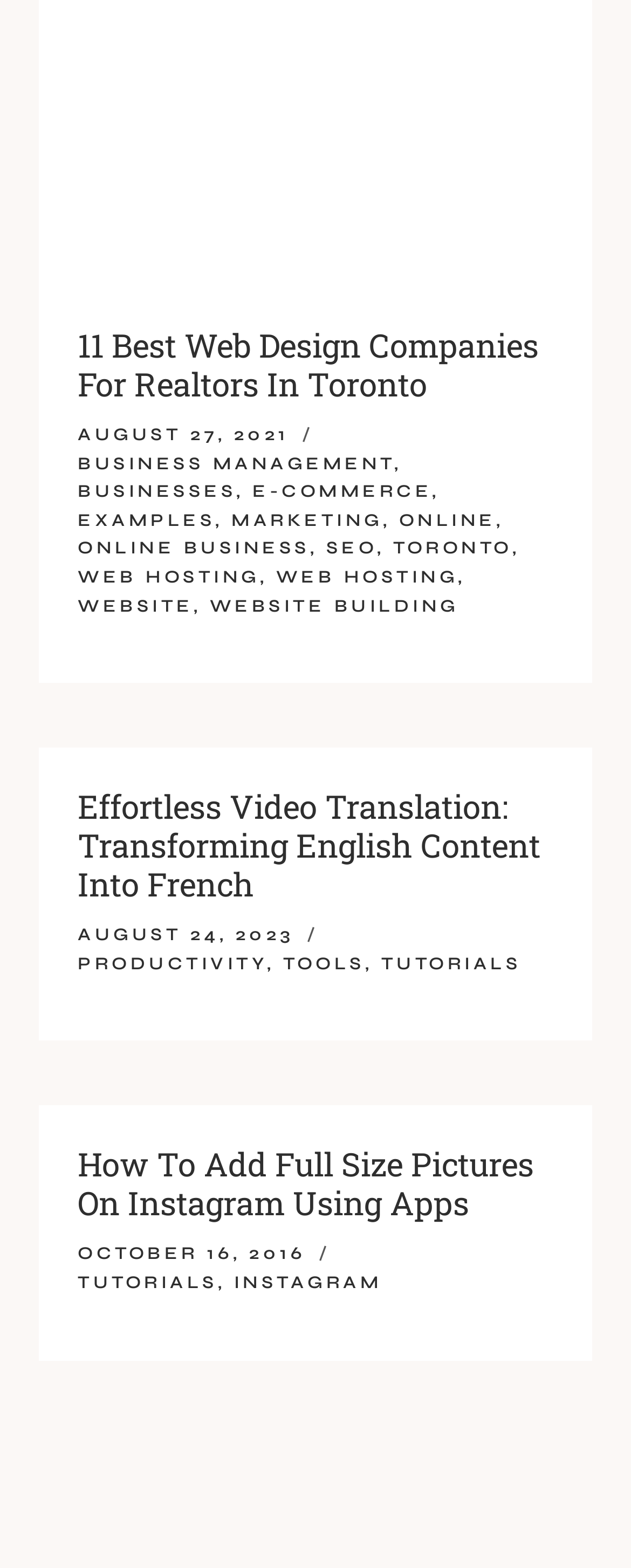Given the element description Productivity, predict the bounding box coordinates for the UI element in the webpage screenshot. The format should be (top-left x, top-left y, bottom-right x, bottom-right y), and the values should be between 0 and 1.

[0.123, 0.608, 0.423, 0.621]